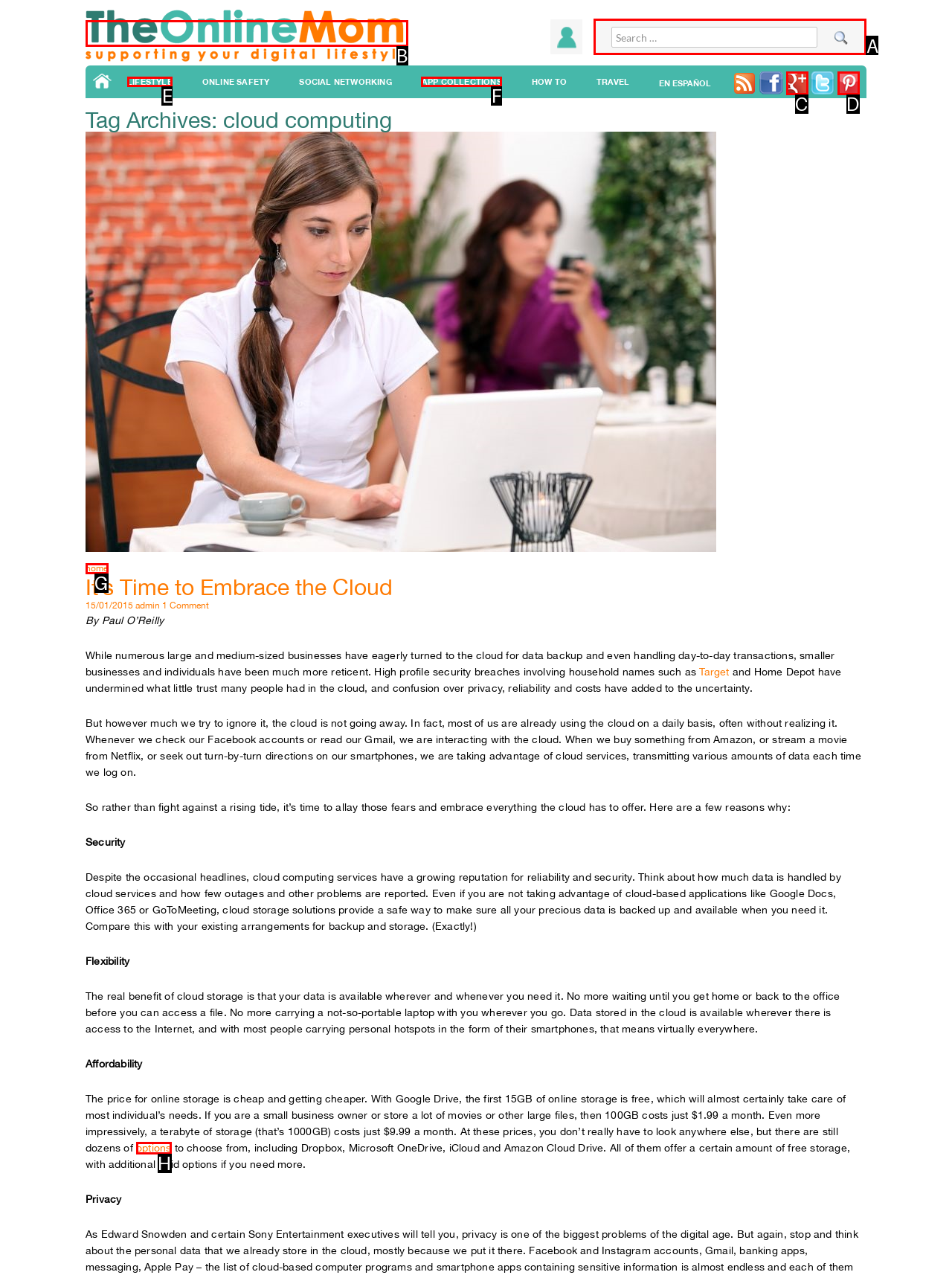Specify which UI element should be clicked to accomplish the task: Search for something. Answer with the letter of the correct choice.

A